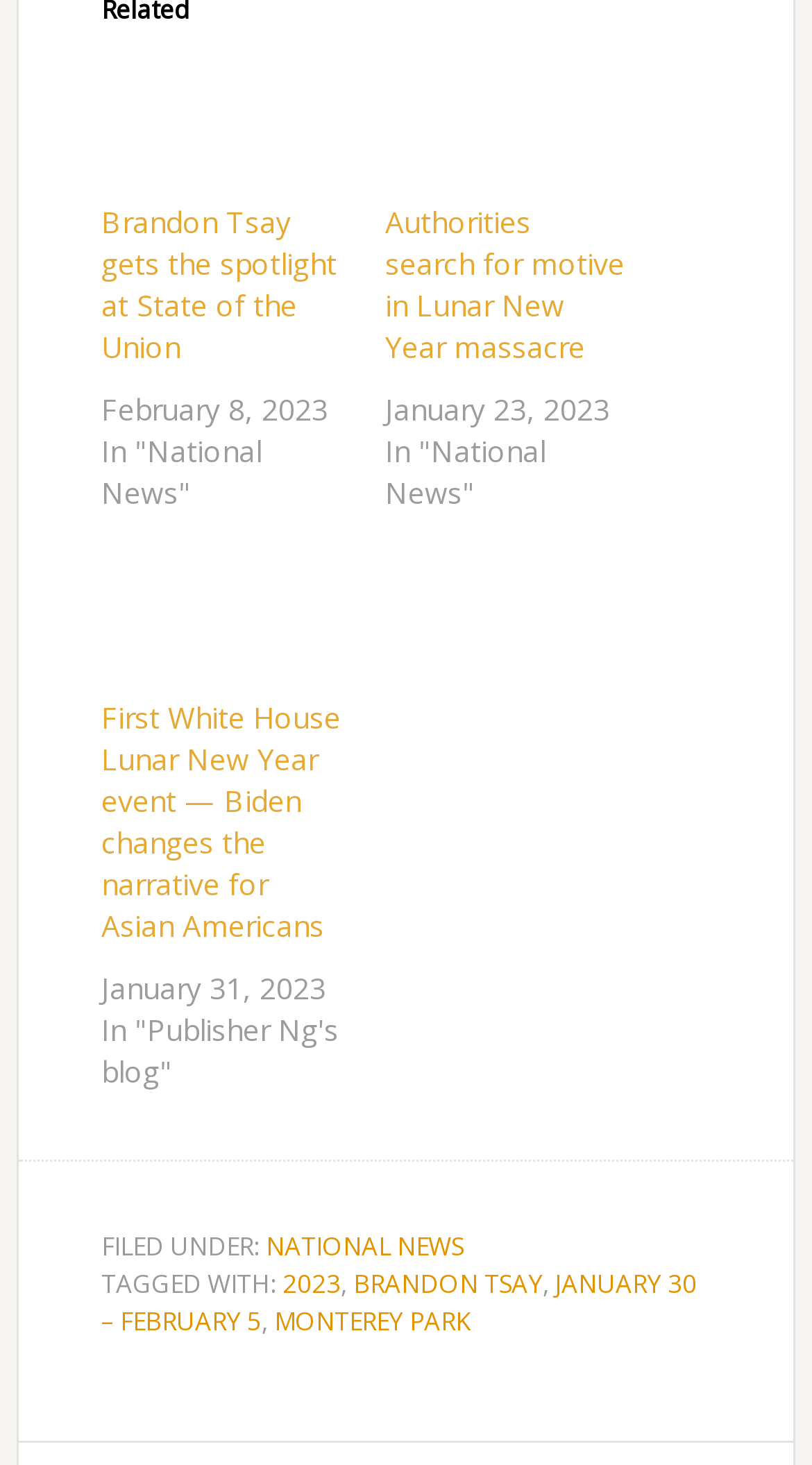Could you find the bounding box coordinates of the clickable area to complete this instruction: "Learn about the First White House Lunar New Year event"?

[0.125, 0.373, 0.423, 0.468]